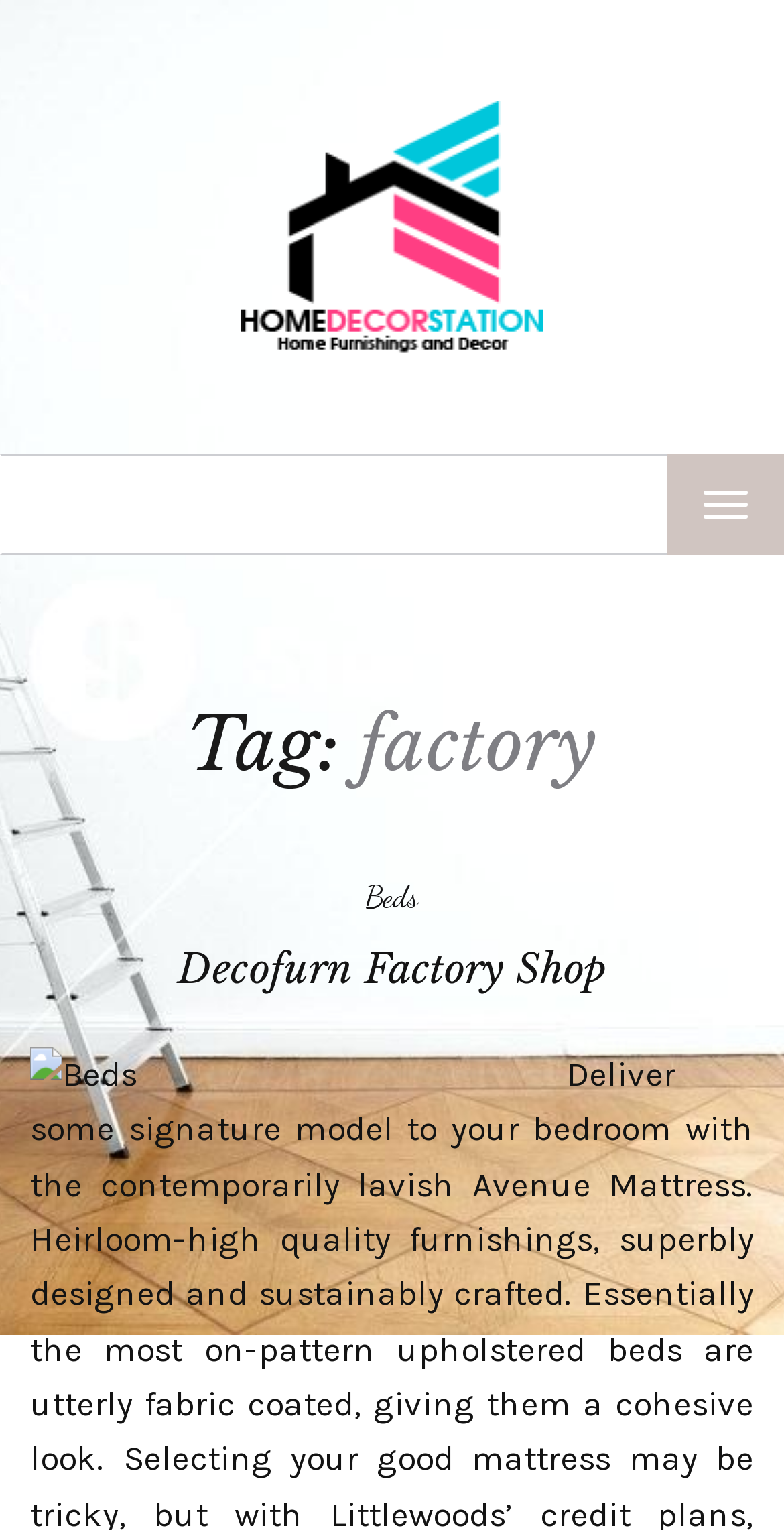Identify and provide the bounding box coordinates of the UI element described: "Toggle navigation". The coordinates should be formatted as [left, top, right, bottom], with each number being a float between 0 and 1.

[0.851, 0.297, 1.0, 0.363]